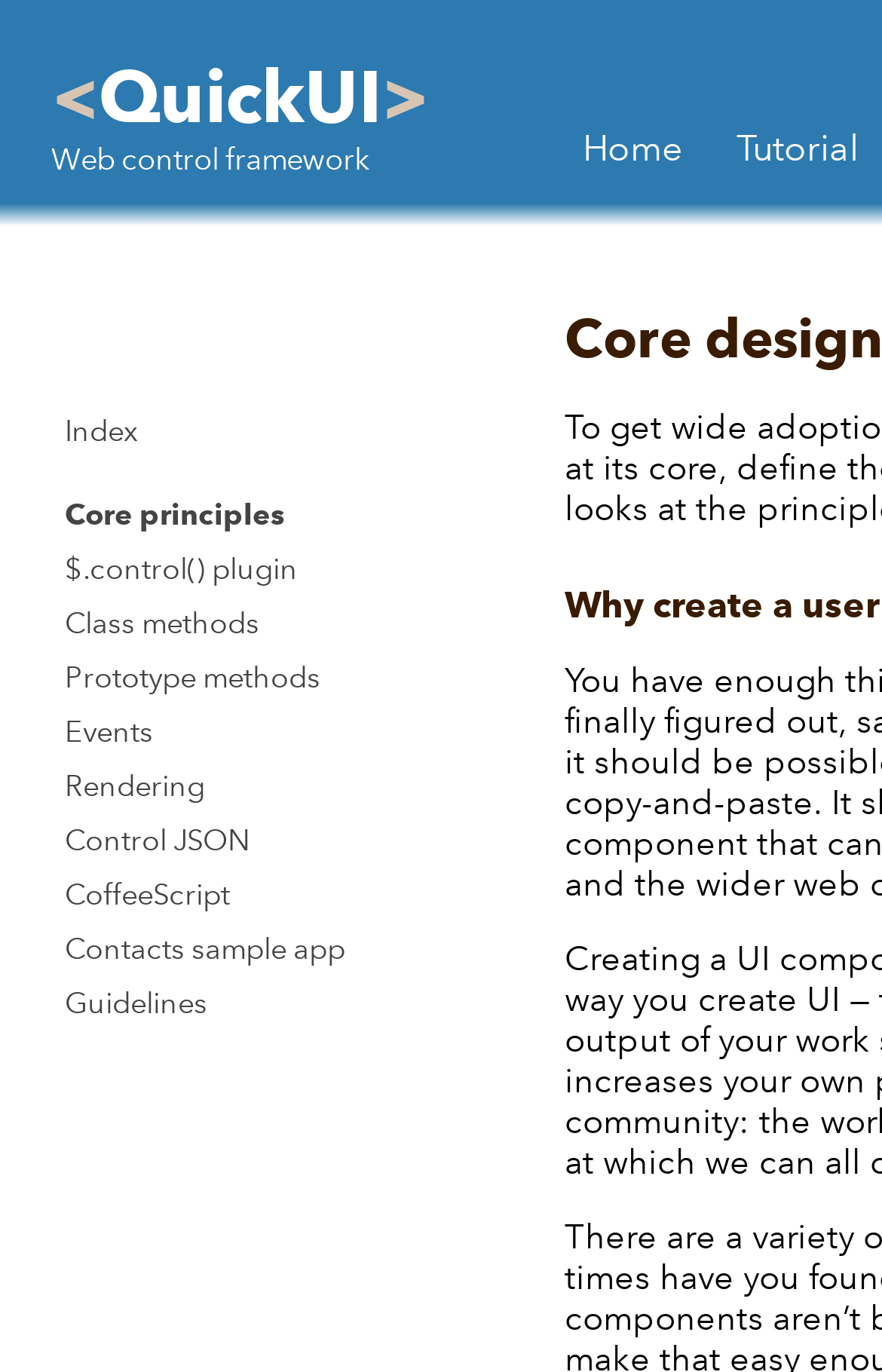Please determine the bounding box coordinates of the element's region to click for the following instruction: "go to home page".

[0.64, 0.085, 0.794, 0.129]